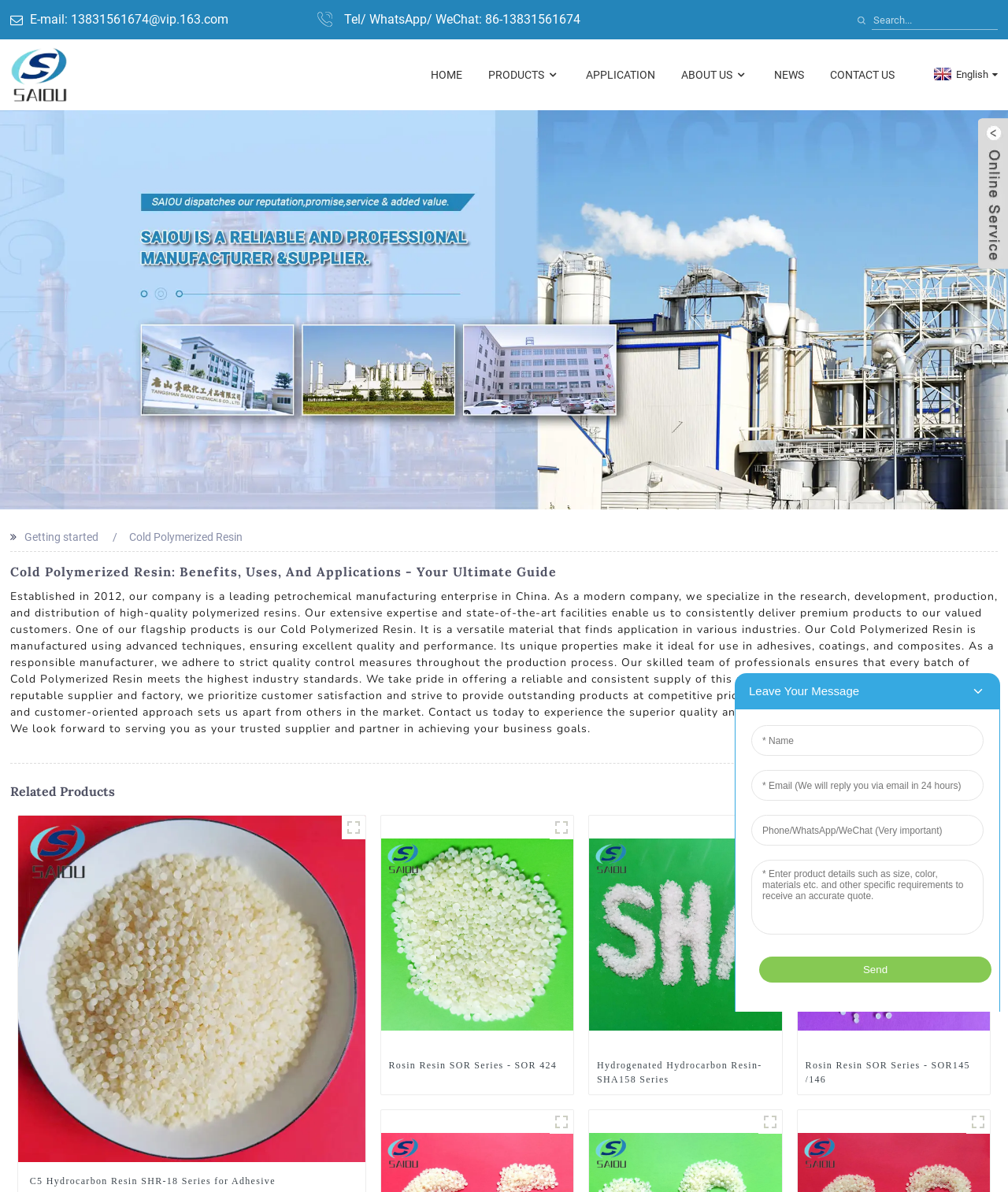Identify the bounding box coordinates for the UI element described as: "Contact Us". The coordinates should be provided as four floats between 0 and 1: [left, top, right, bottom].

[0.824, 0.048, 0.888, 0.078]